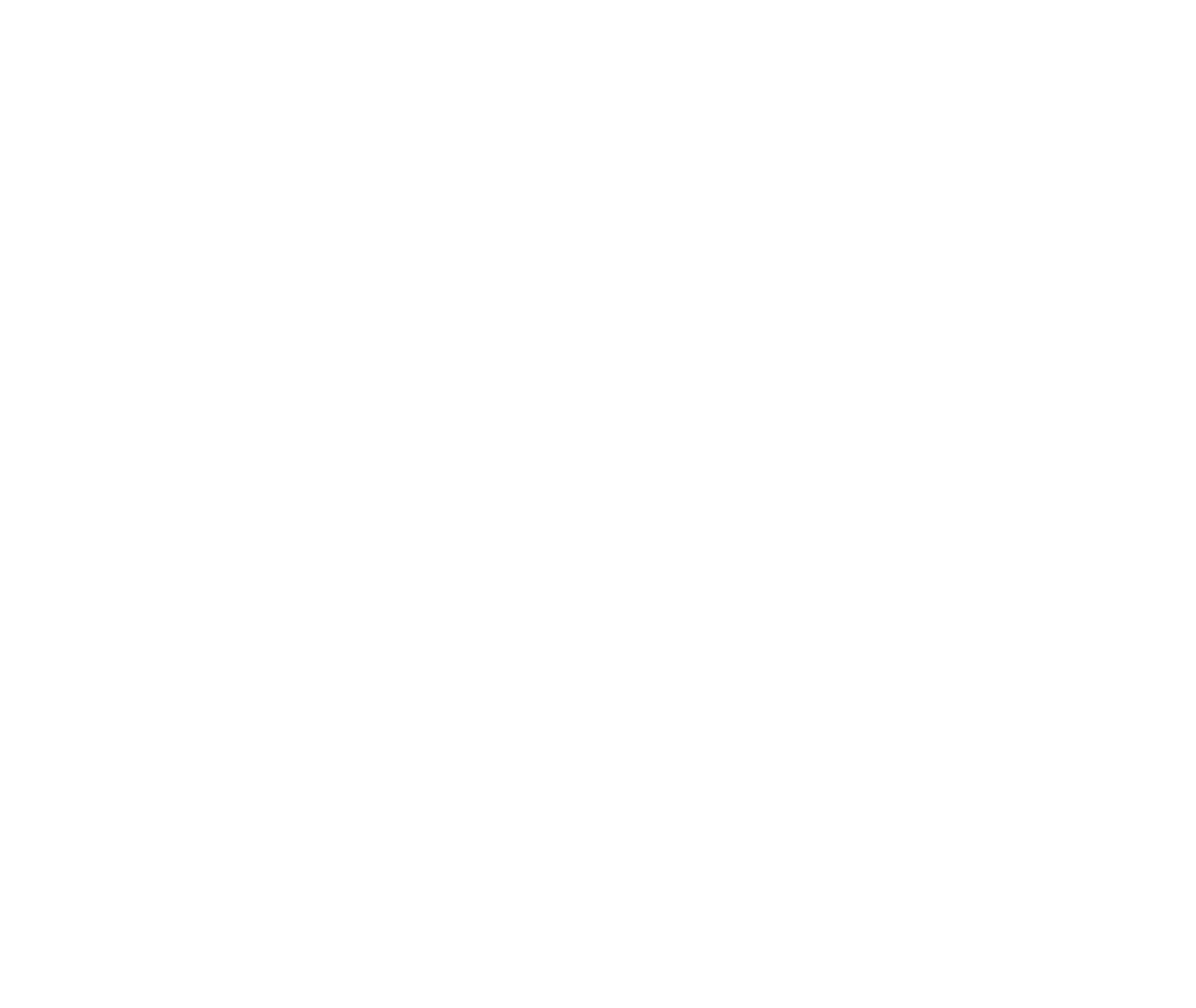Determine the bounding box coordinates of the region to click in order to accomplish the following instruction: "Click on Temecula". Provide the coordinates as four float numbers between 0 and 1, specifically [left, top, right, bottom].

[0.719, 0.16, 0.782, 0.178]